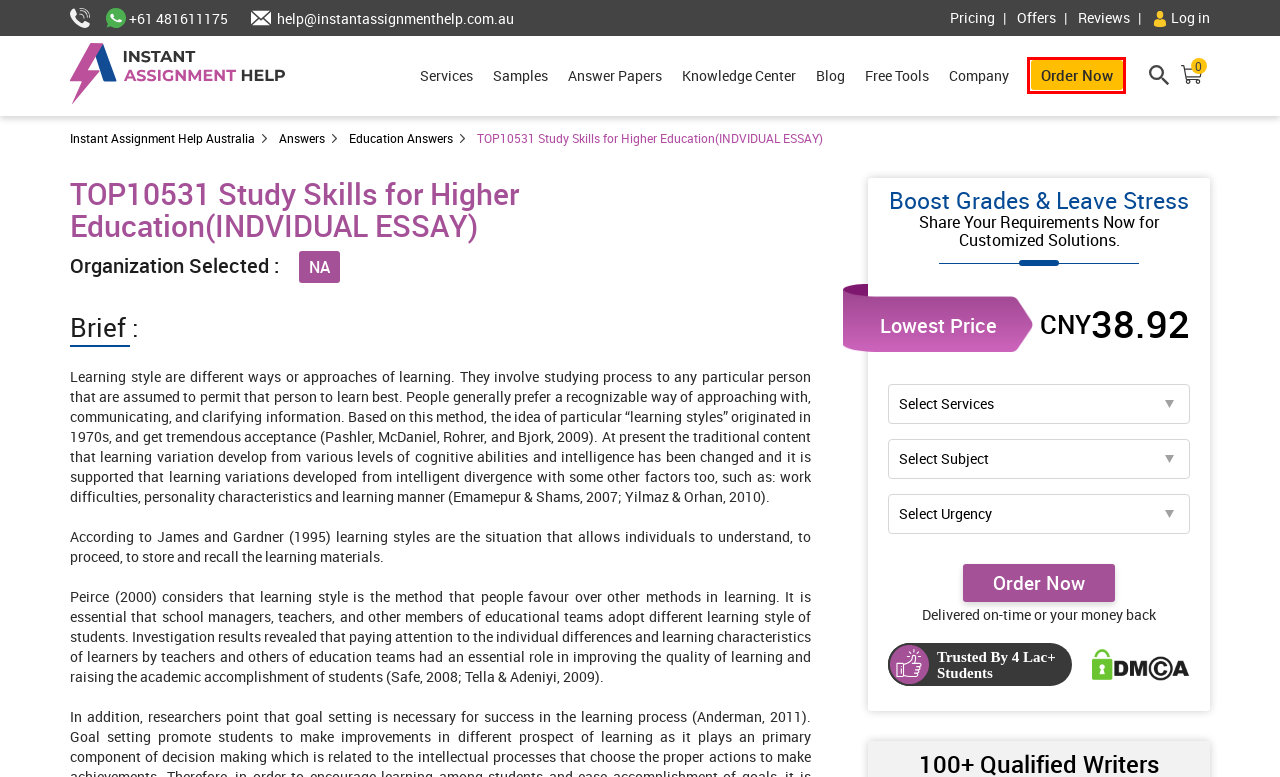Look at the screenshot of the webpage and find the element within the red bounding box. Choose the webpage description that best fits the new webpage that will appear after clicking the element. Here are the candidates:
A. Free Essay Typer Tool Online | Paper Generator & Rewriter
B. Best Assignment Help in Australia |... | Protected by DMCA.com
C. Order Now
D. Assignment Writing Help Services for Townsville student
E. Exclusive Offers on Assignment Help in Australia
F. Knowledge Center
G. Best affordable Assignments - Instant Assignment Help
H. PACC6001 Unit 5 Management Accounting

C